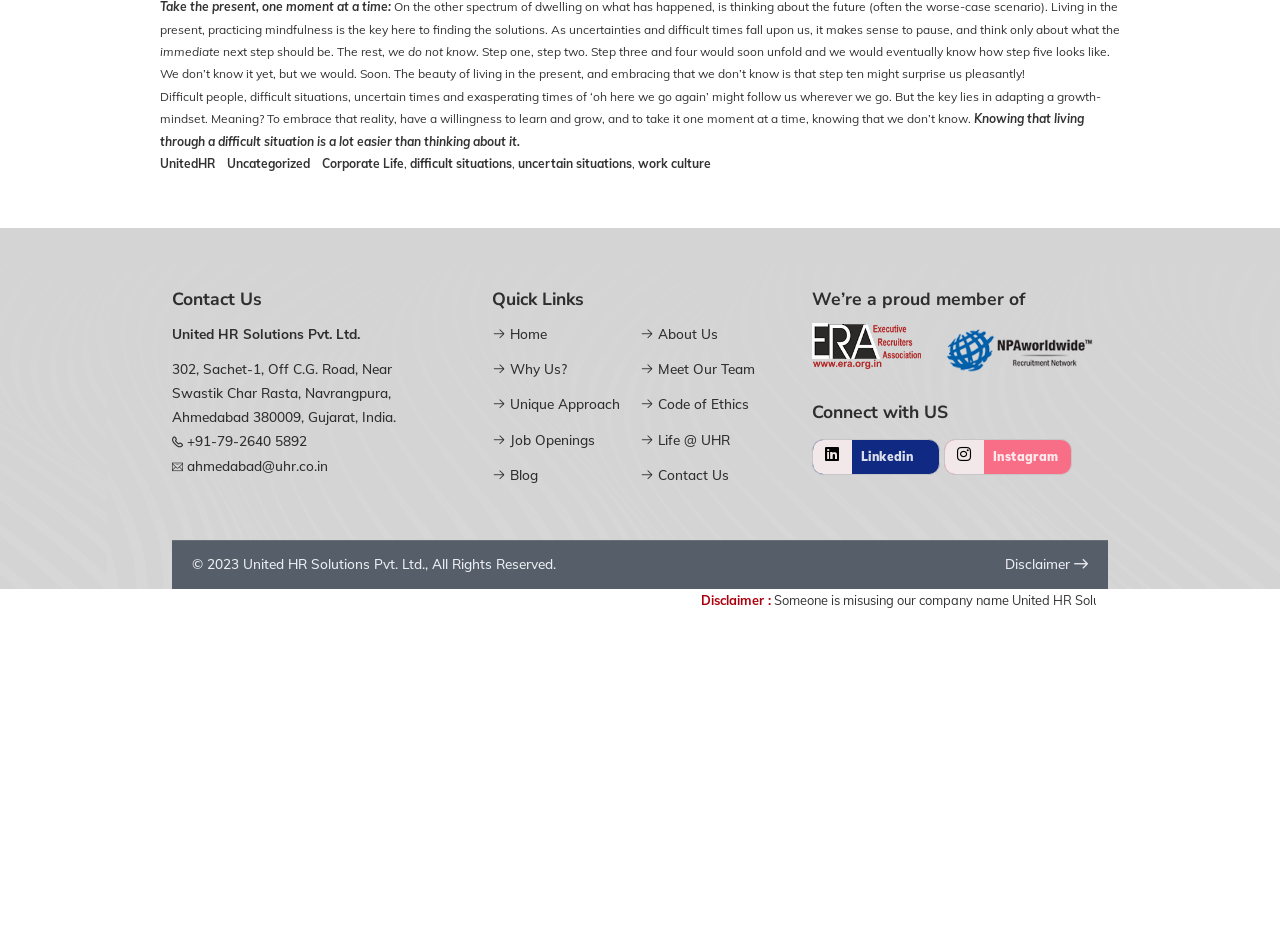Determine the bounding box coordinates of the clickable region to carry out the instruction: "go to Home page".

[0.48, 0.766, 0.534, 0.796]